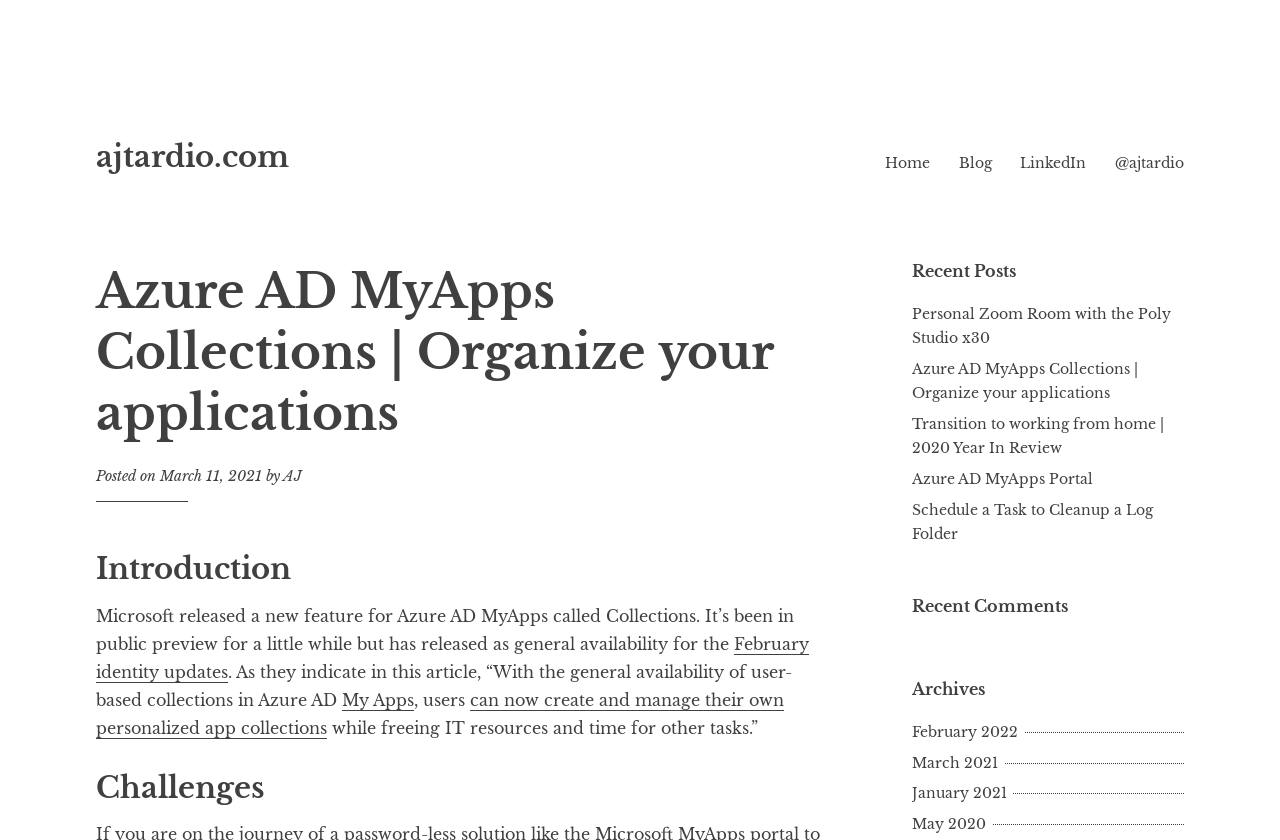Extract the primary heading text from the webpage.

Azure AD MyApps Collections | Organize your applications